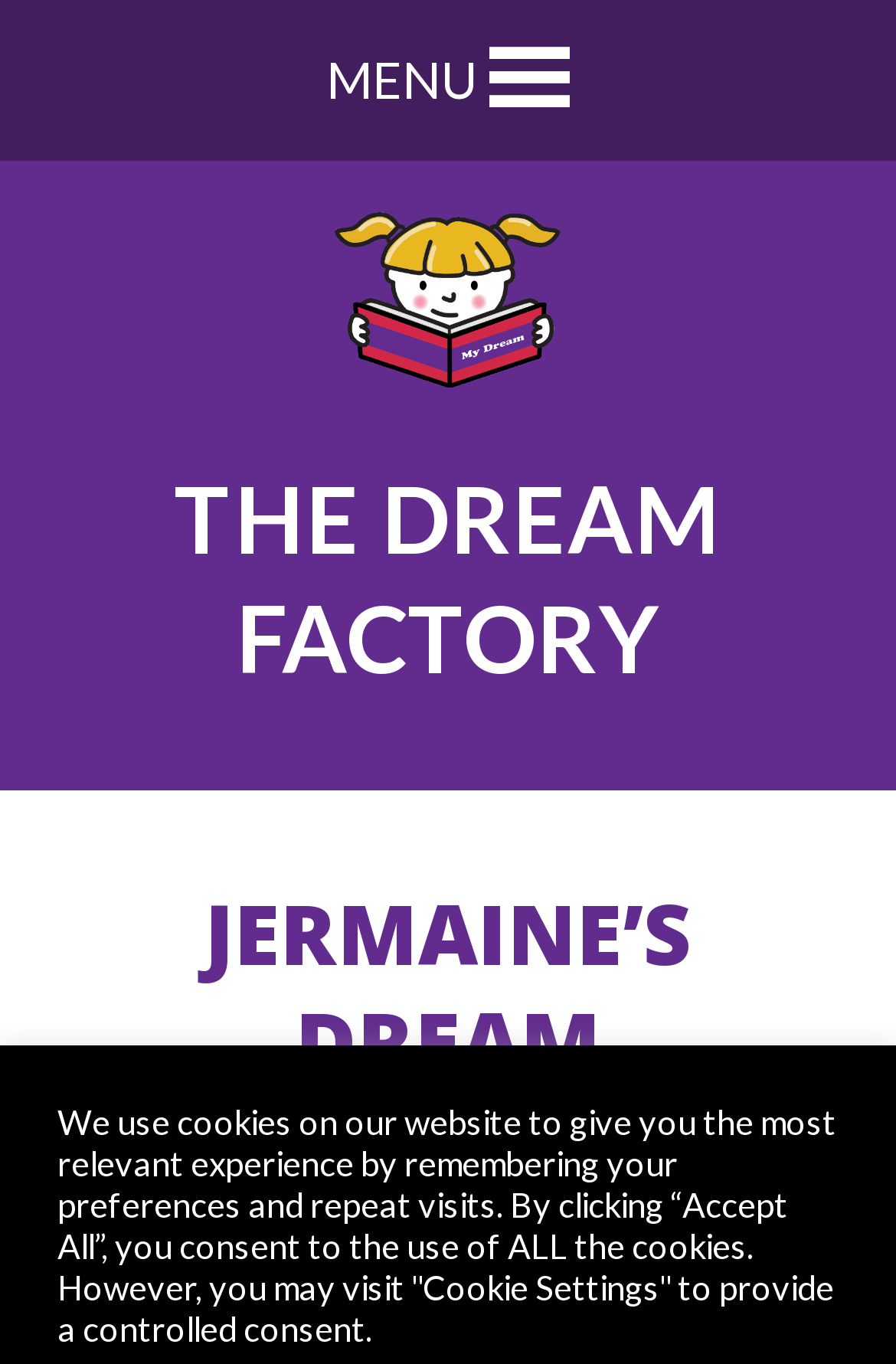Determine the bounding box coordinates of the UI element described below. Use the format (top-left x, top-left y, bottom-right x, bottom-right y) with floating point numbers between 0 and 1: MENUMENU

[0.364, 0.017, 0.533, 0.101]